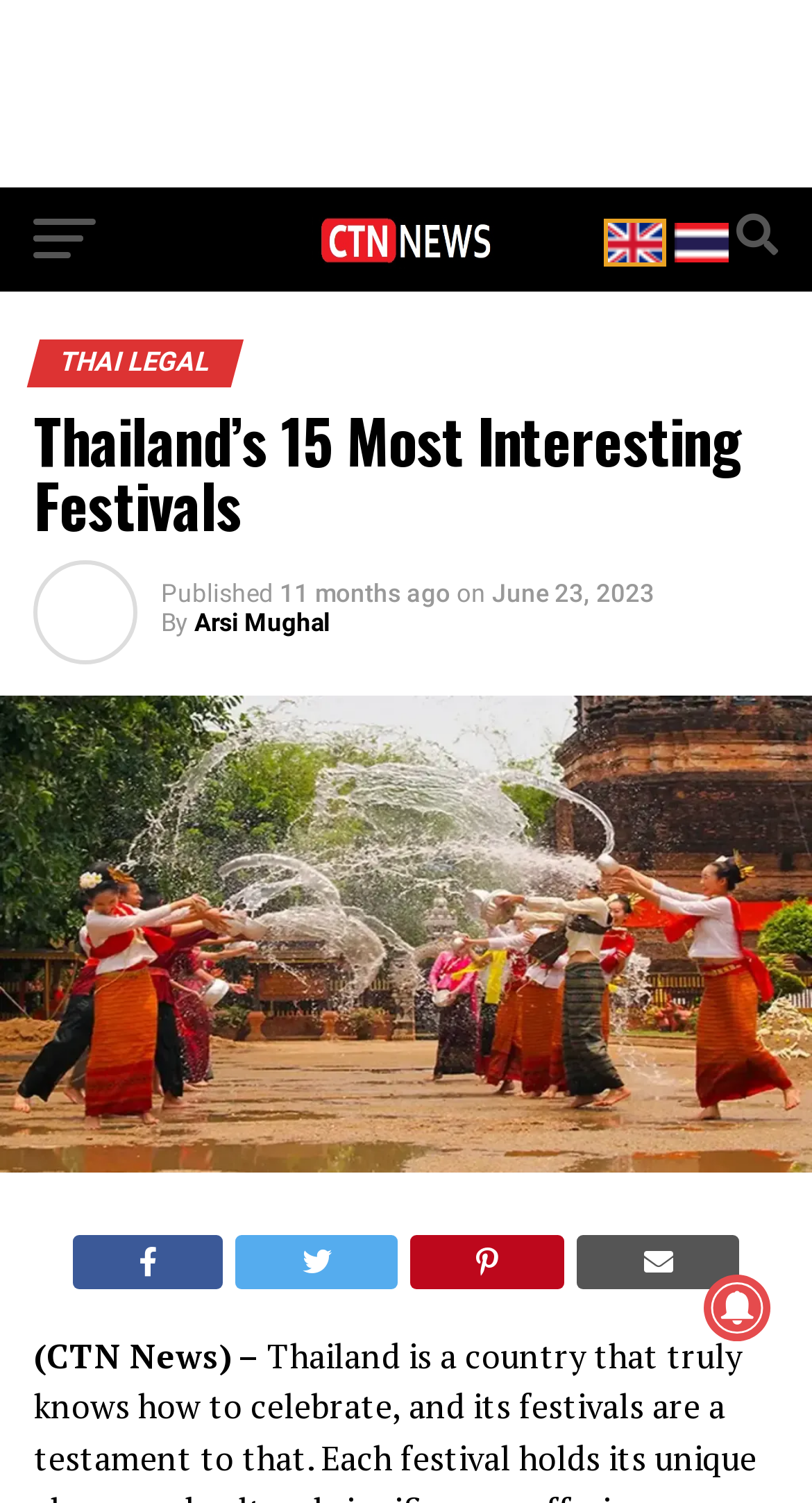What is the primary heading on this webpage?

Thailand’s 15 Most Interesting Festivals